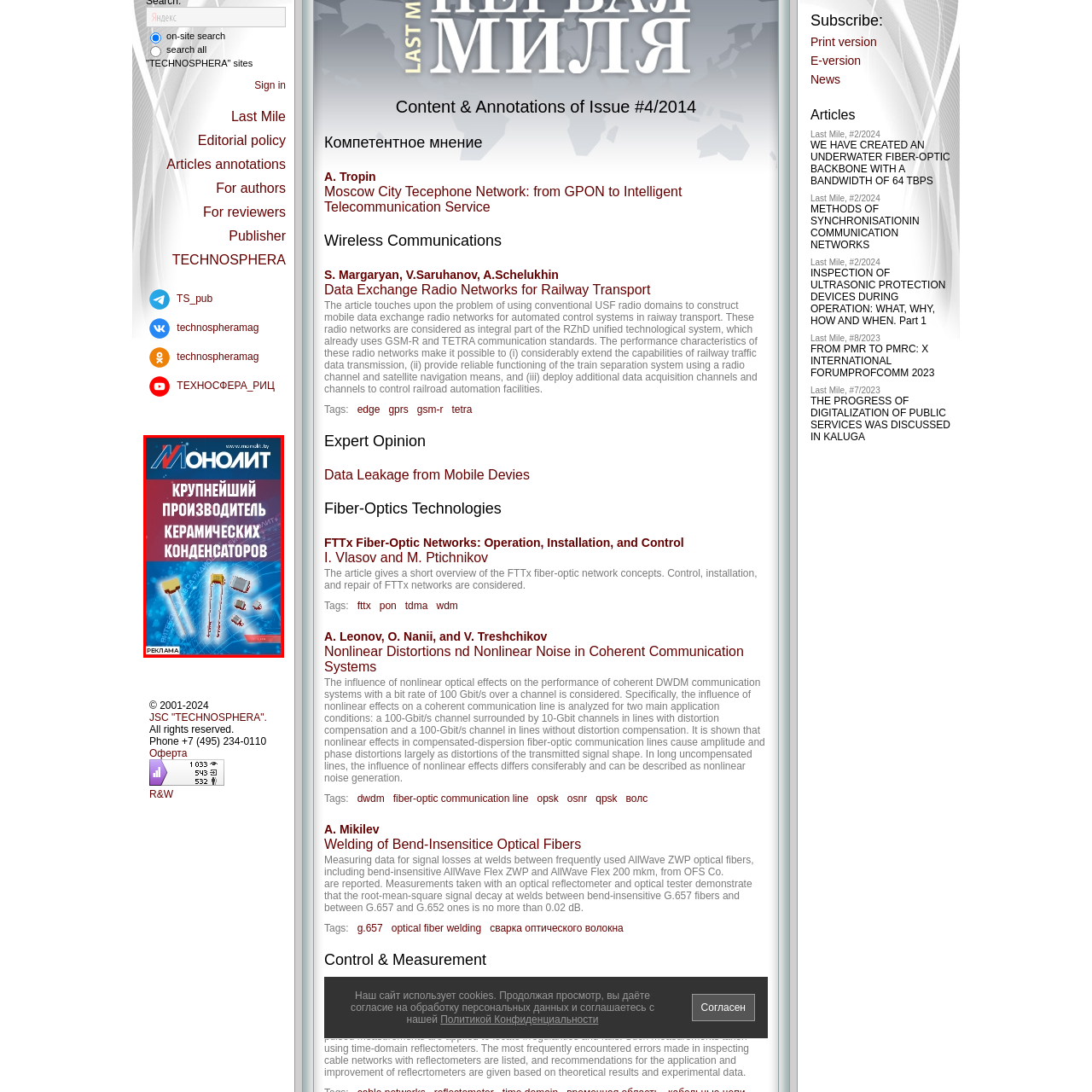What type of products does Монолит manufacture?
Focus on the area within the red boundary in the image and answer the question with one word or a short phrase.

Ceramic capacitors